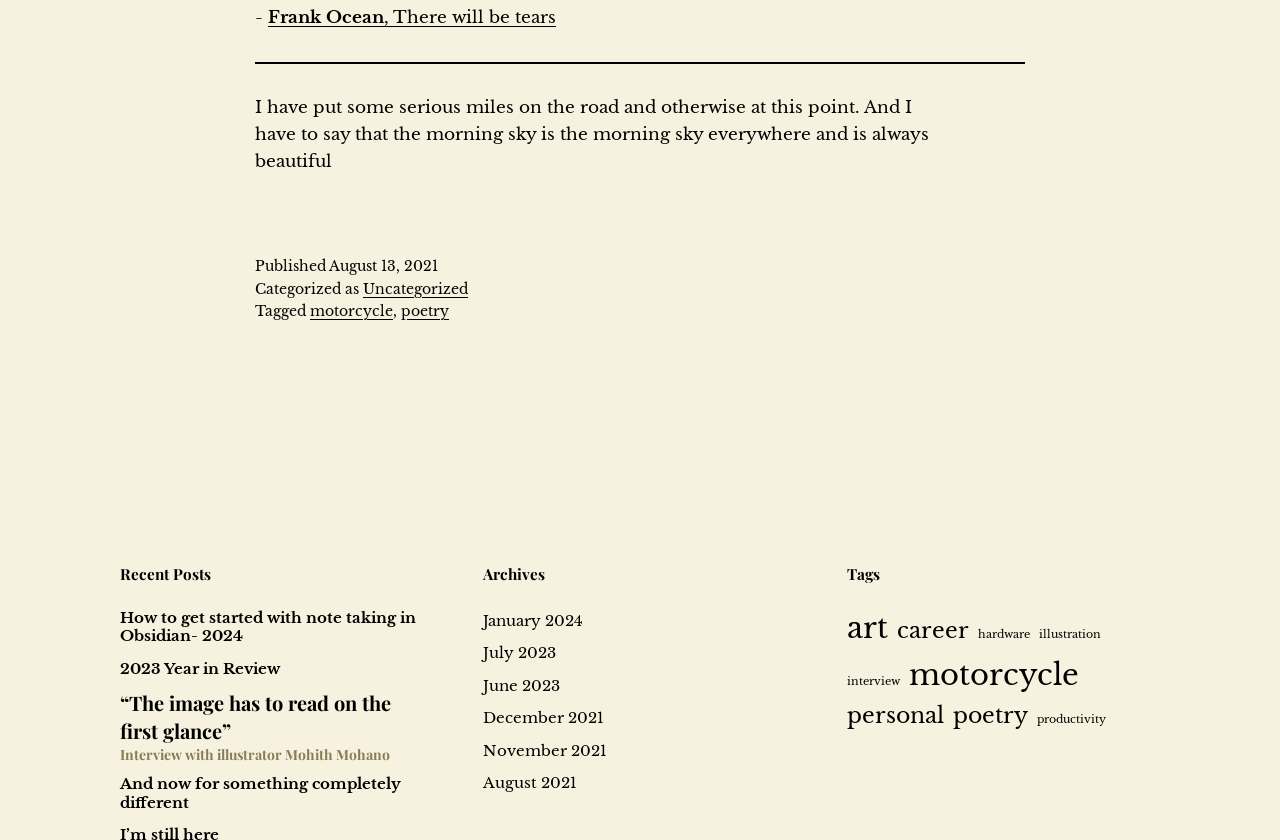Point out the bounding box coordinates of the section to click in order to follow this instruction: "Read the post about Frank Ocean".

[0.209, 0.009, 0.434, 0.034]